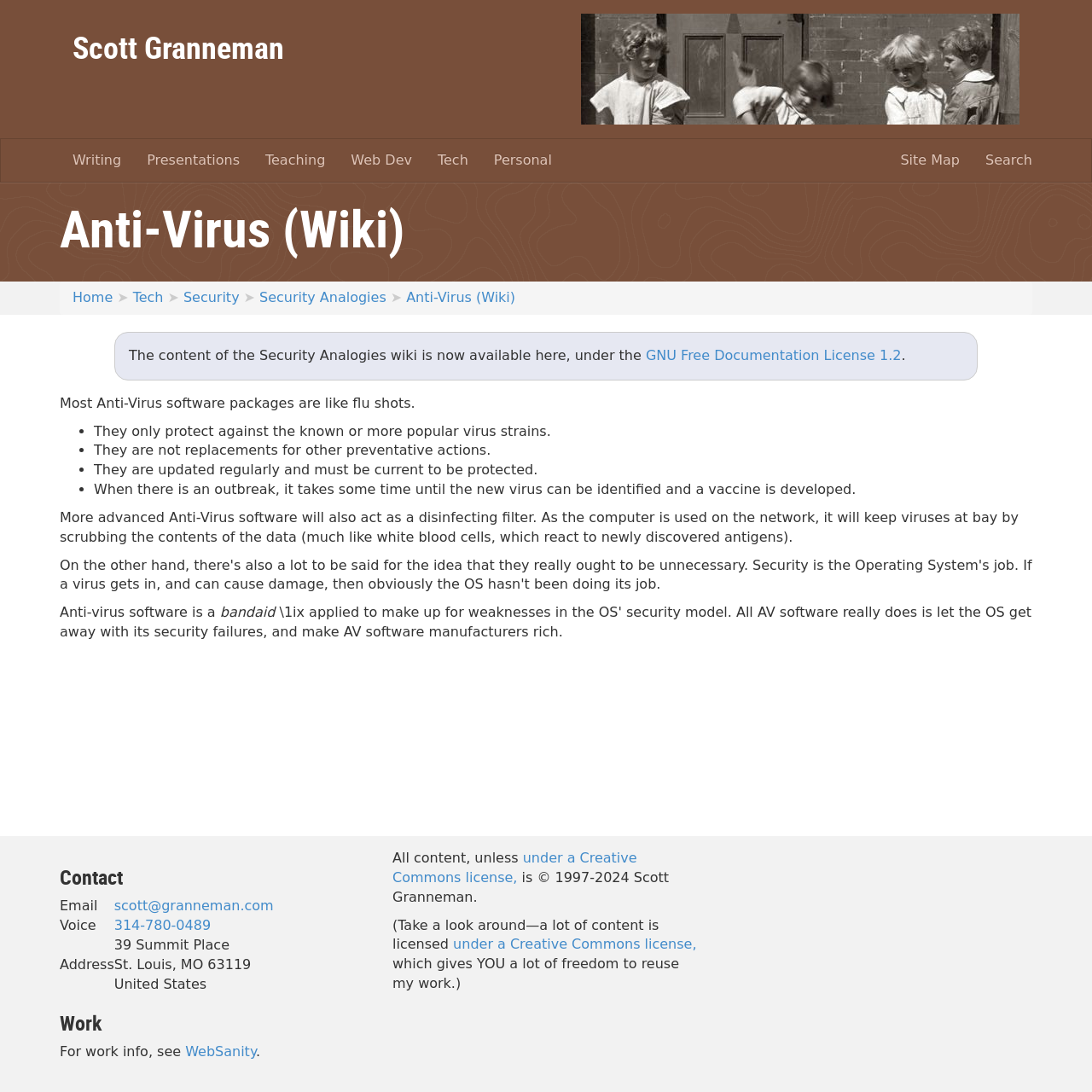What is the purpose of Anti-Virus software?
Offer a detailed and full explanation in response to the question.

According to the webpage, Anti-Virus software is like flu shots, protecting against known or popular virus strains, and also acting as a disinfecting filter to keep viruses at bay.